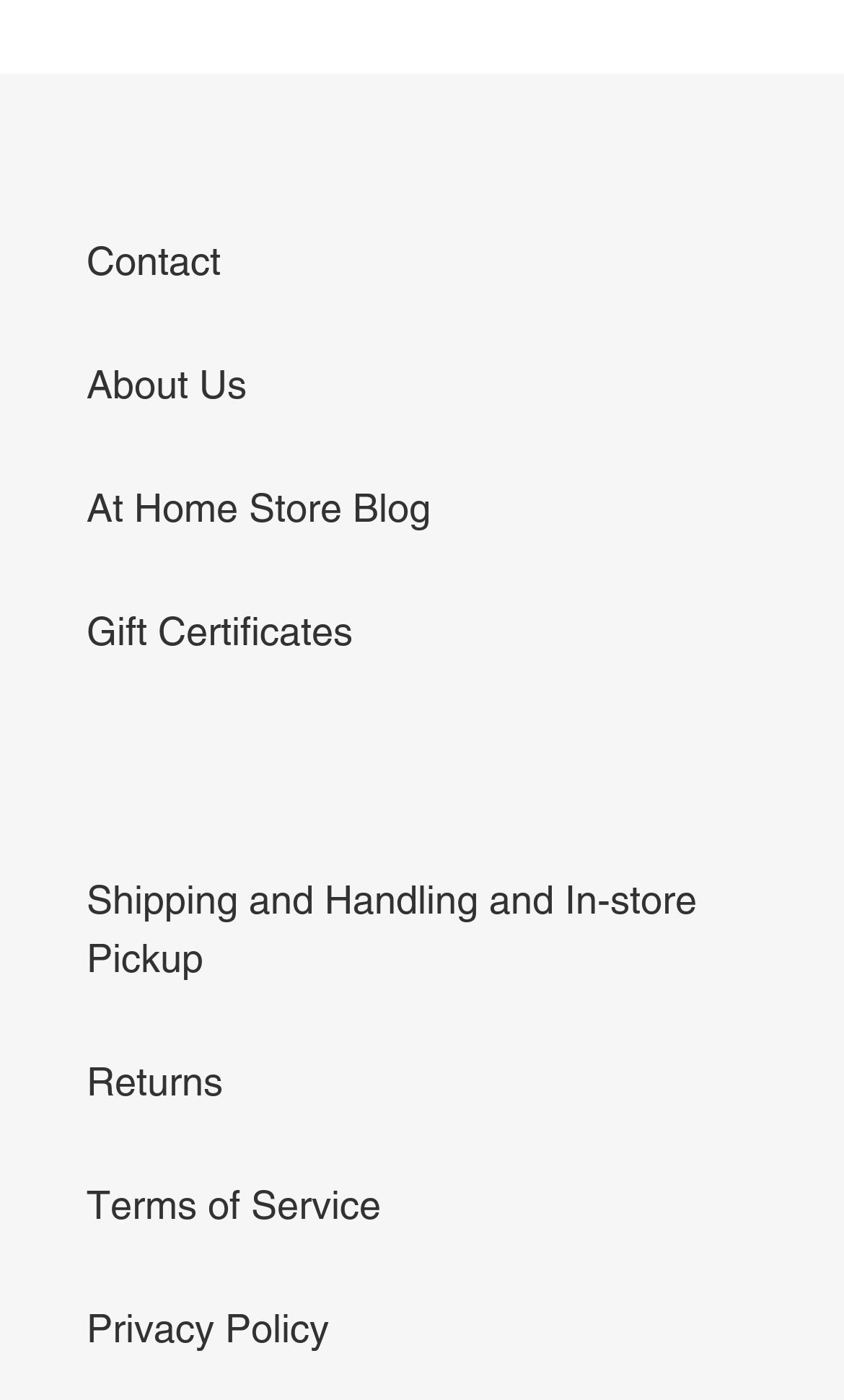Please reply to the following question using a single word or phrase: 
How many characters are in the longest link in the top navigation menu?

43